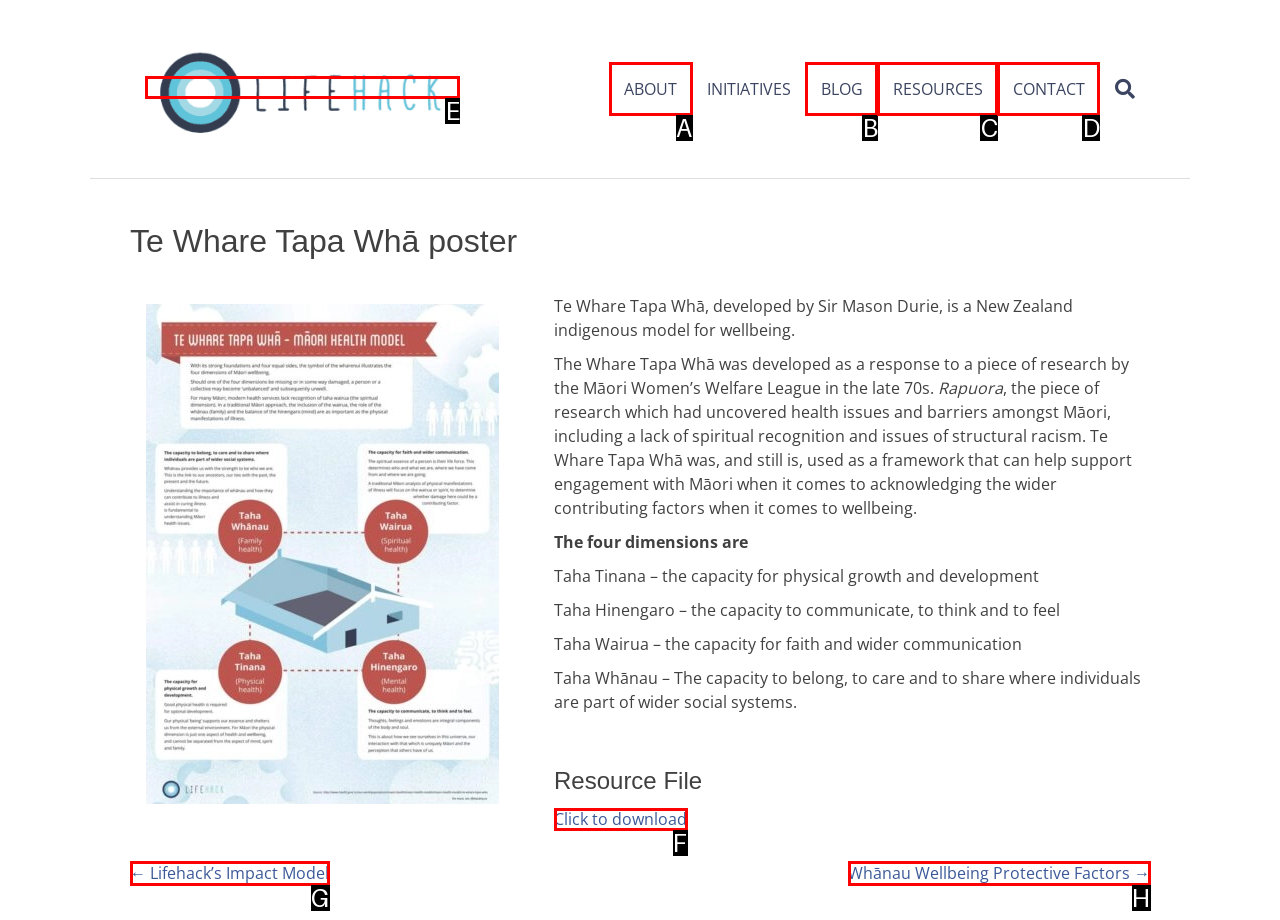Which UI element's letter should be clicked to achieve the task: Navigate to the ABOUT page
Provide the letter of the correct choice directly.

A